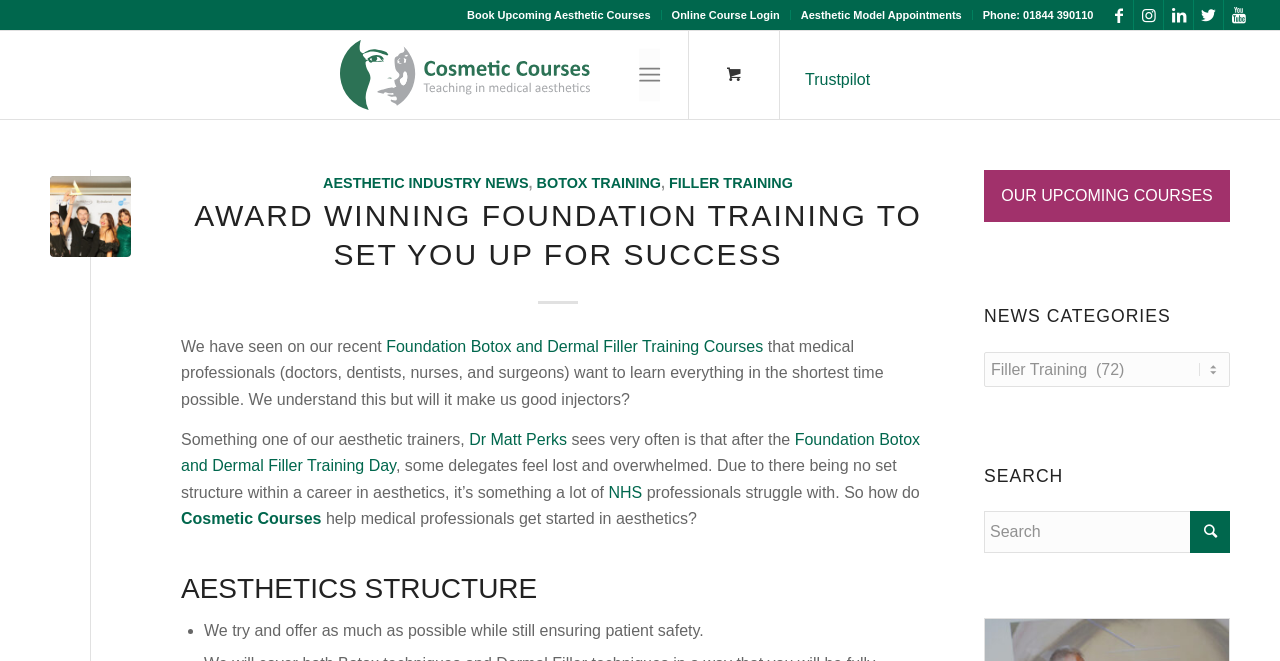Extract the bounding box coordinates of the UI element described by: "Book Upcoming Aesthetic Courses". The coordinates should include four float numbers ranging from 0 to 1, e.g., [left, top, right, bottom].

[0.365, 0.003, 0.508, 0.042]